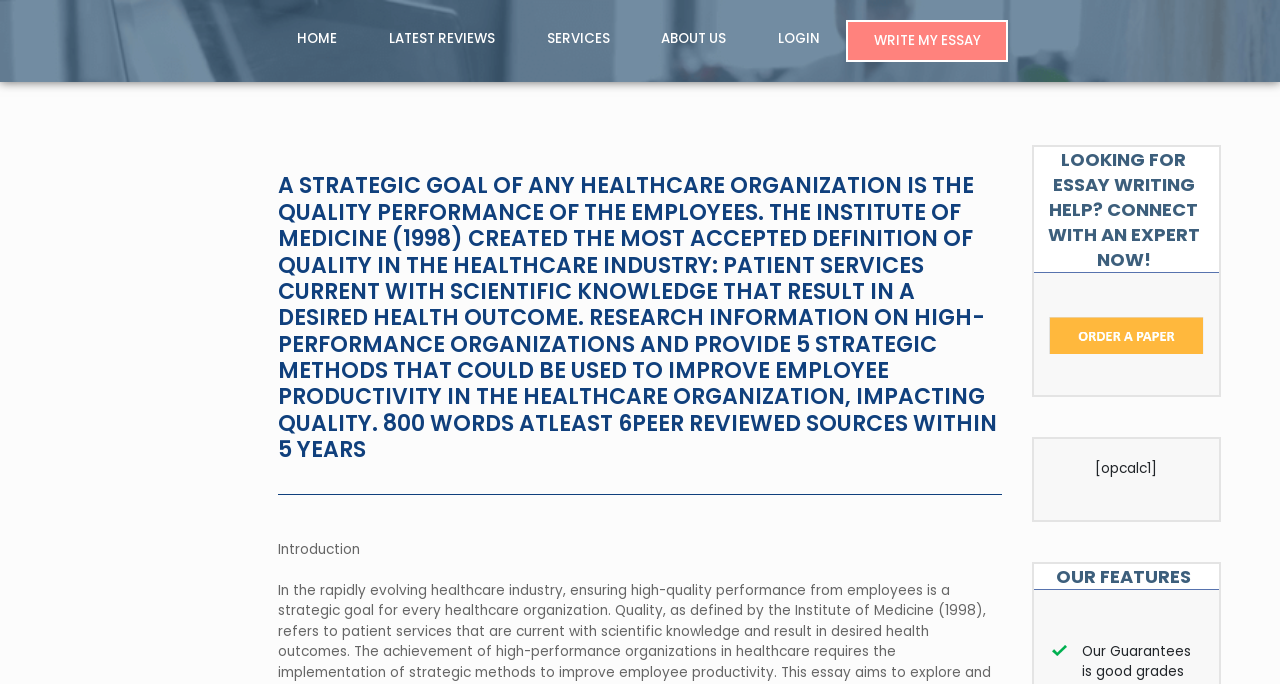Predict the bounding box coordinates for the UI element described as: "About US". The coordinates should be four float numbers between 0 and 1, presented as [left, top, right, bottom].

[0.505, 0.043, 0.579, 0.072]